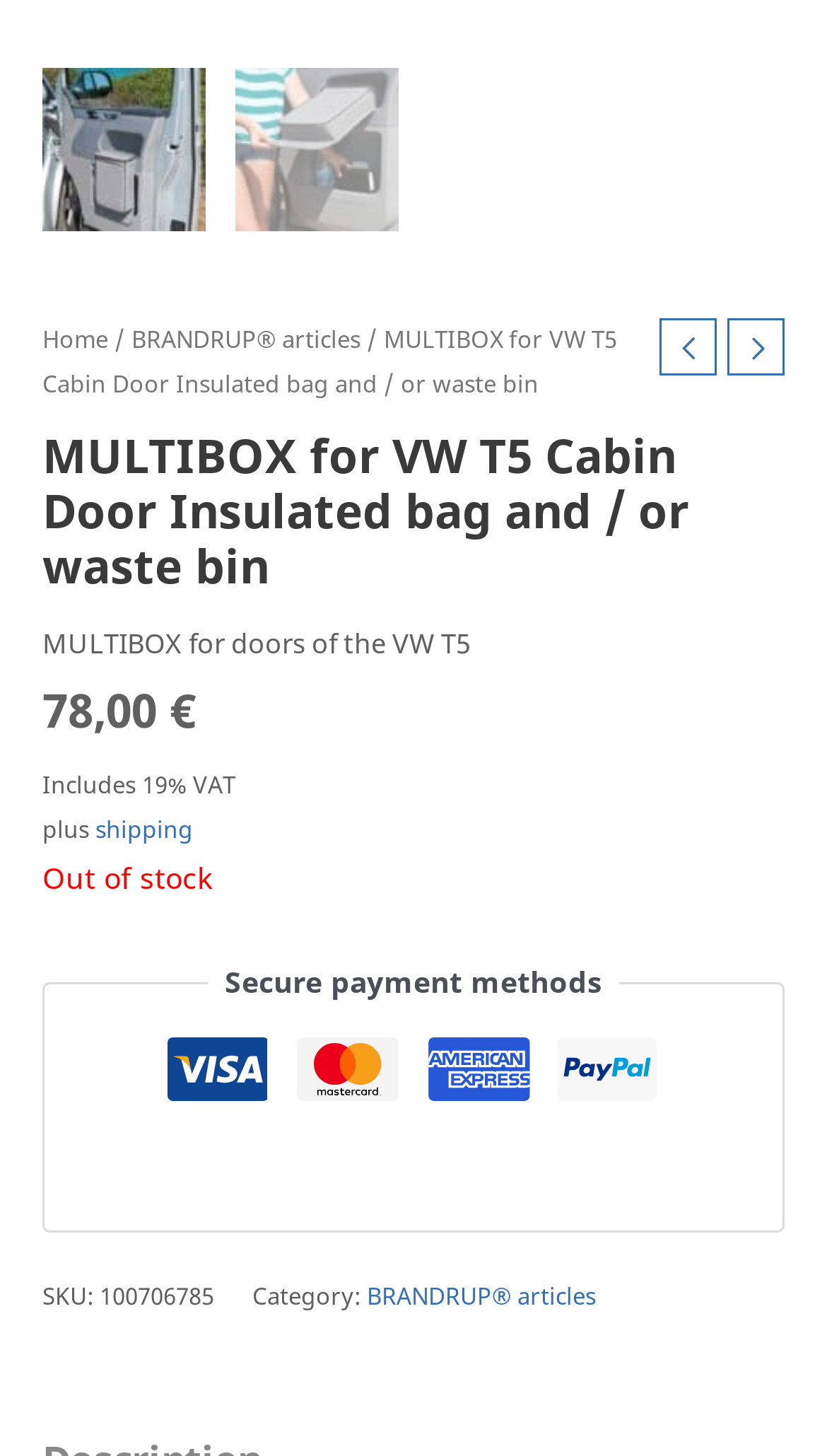What is the SKU of the MULTIBOX?
Using the image, answer in one word or phrase.

100706785